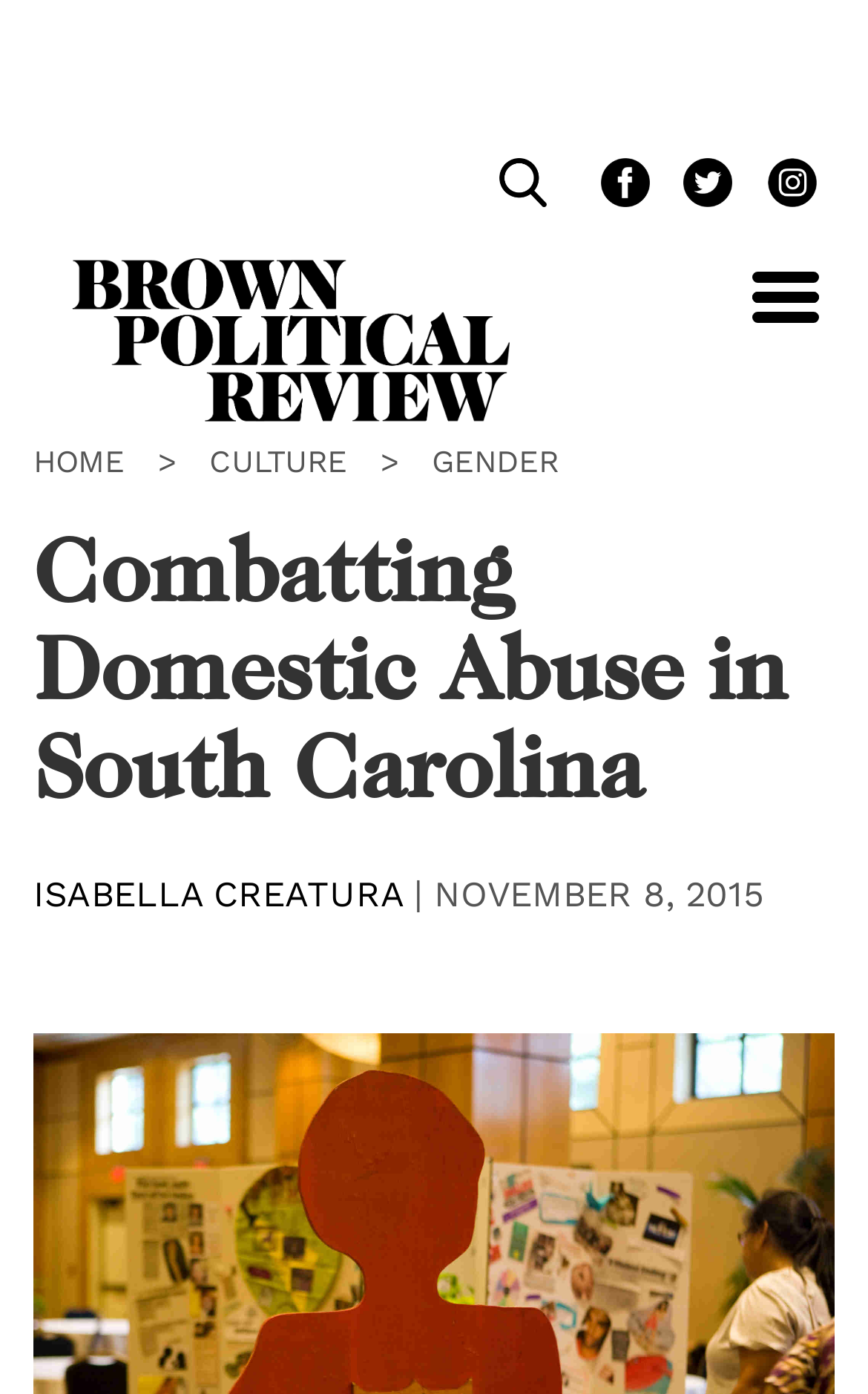From the webpage screenshot, predict the bounding box of the UI element that matches this description: "Home".

[0.038, 0.318, 0.144, 0.343]